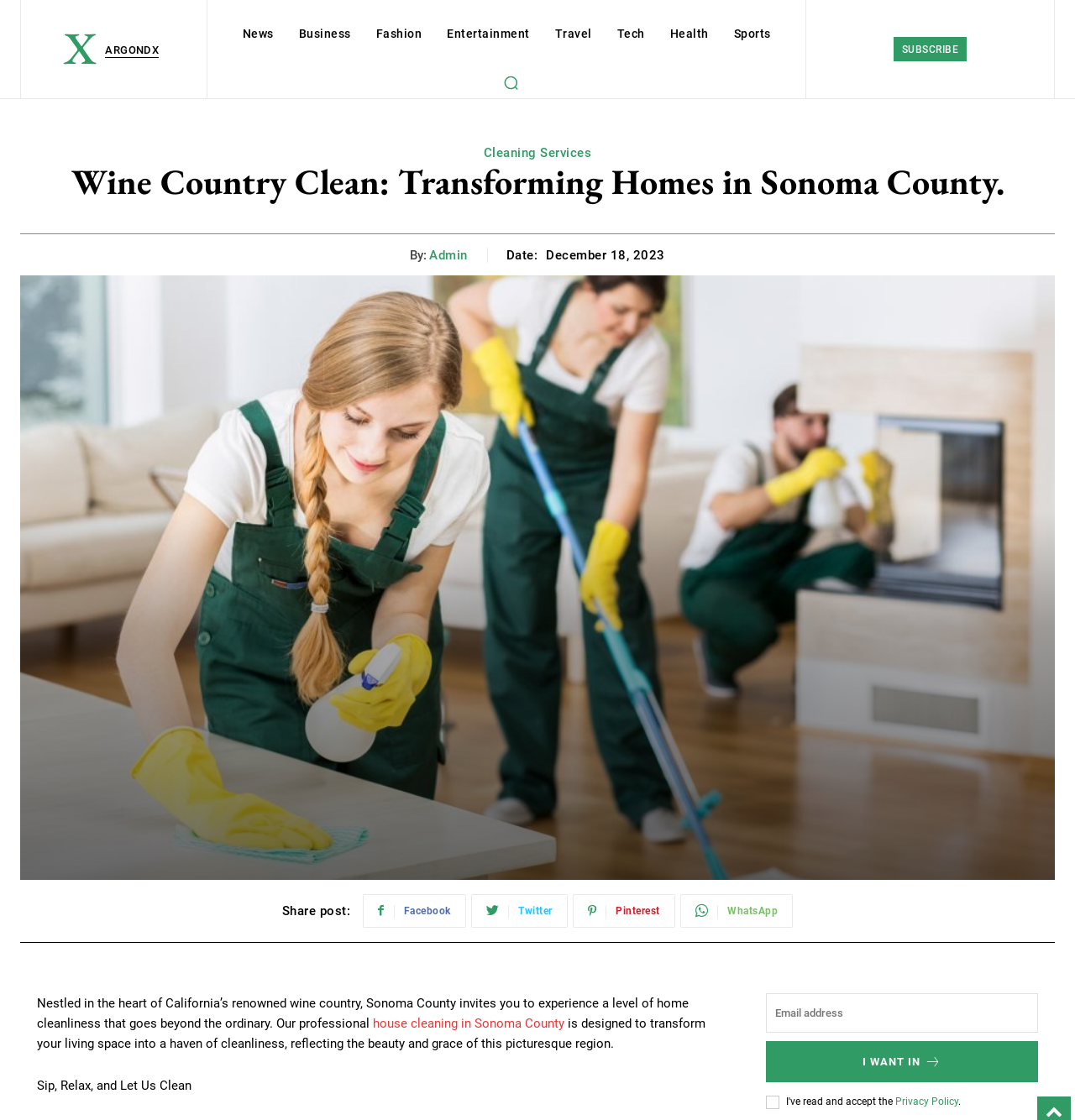Indicate the bounding box coordinates of the clickable region to achieve the following instruction: "Learn more about house cleaning services in Sonoma County."

[0.45, 0.13, 0.55, 0.143]